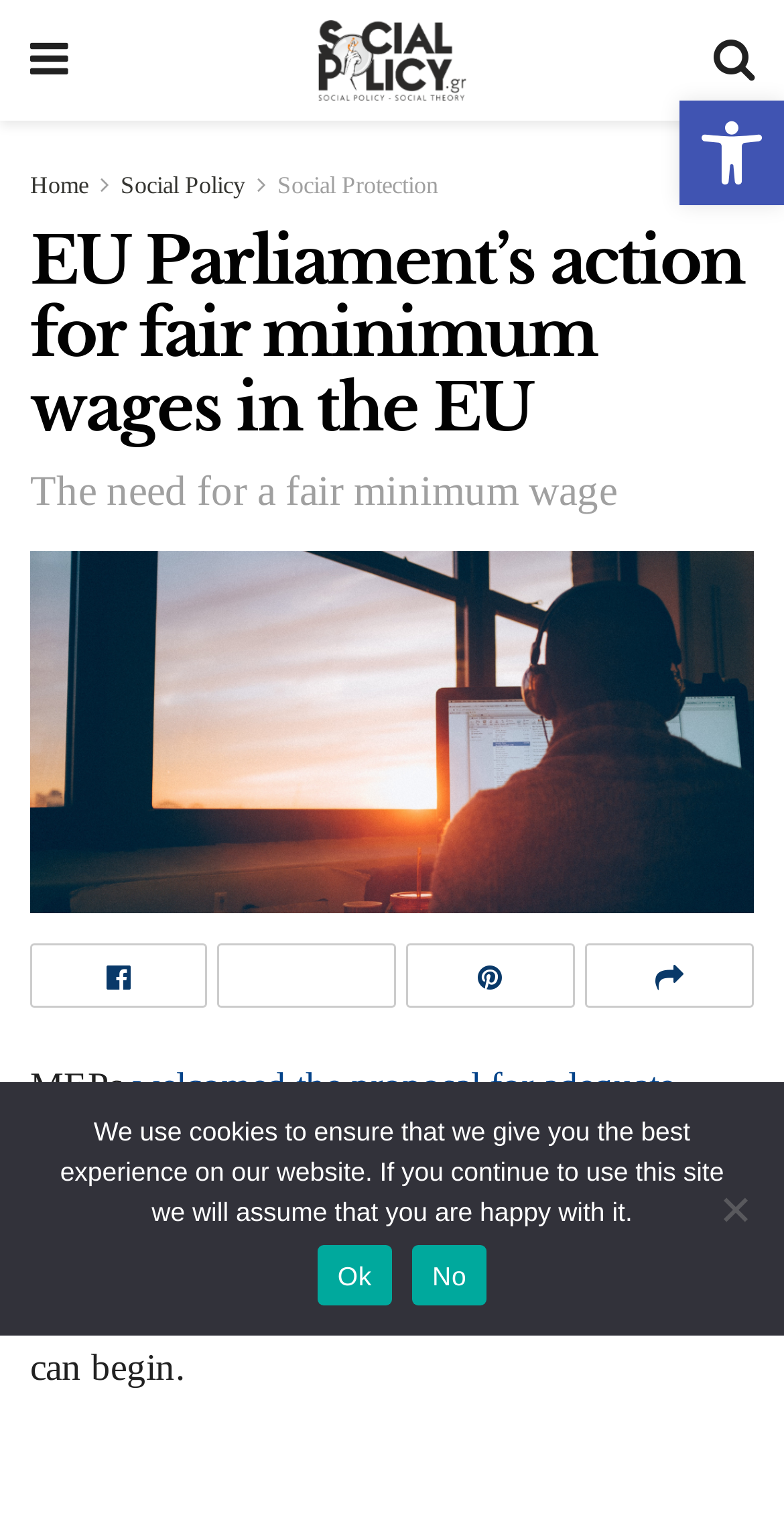Determine the main heading of the webpage and generate its text.

EU Parliament’s action for fair minimum wages in the EU